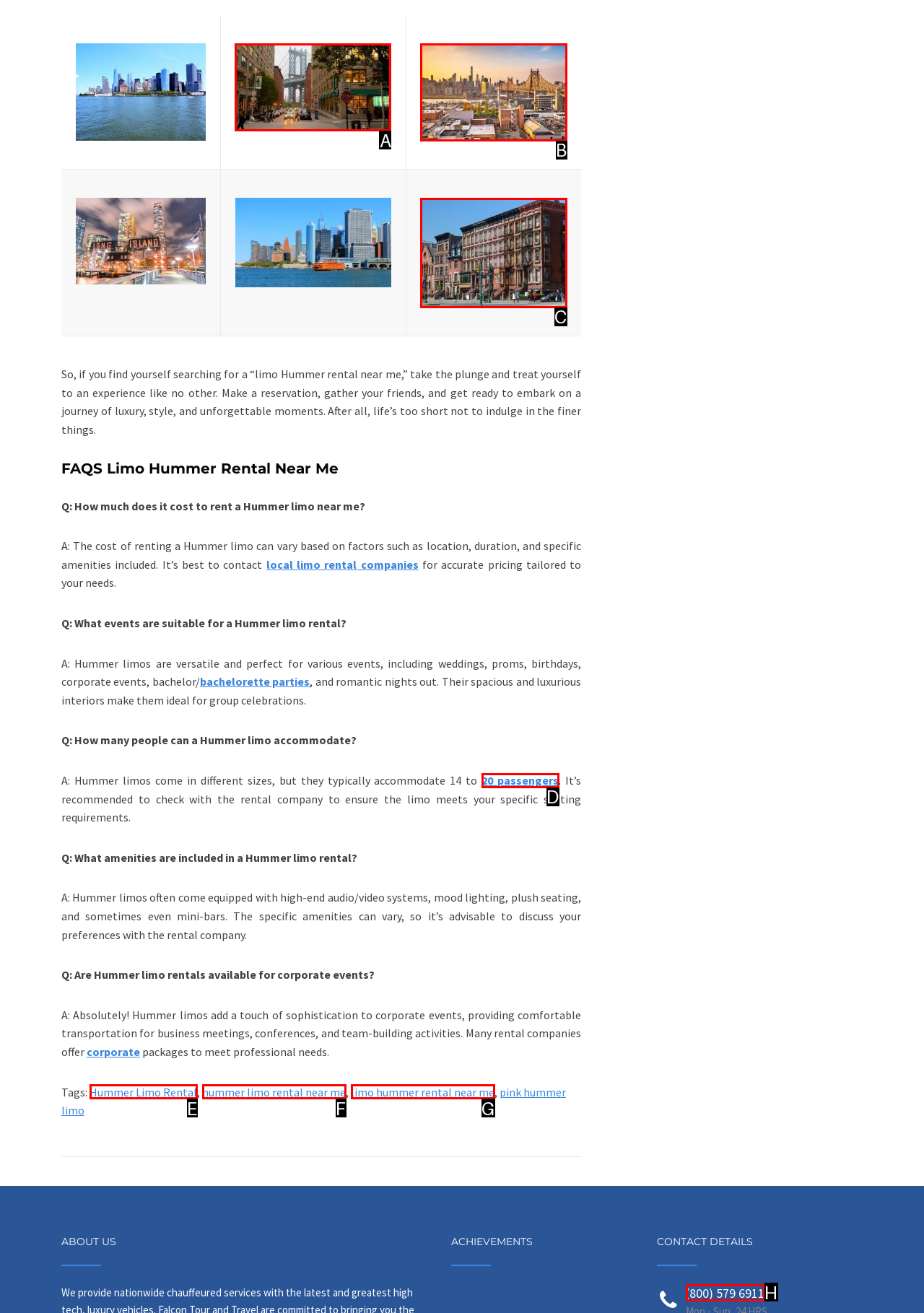From the description: (800) 579 6911, identify the option that best matches and reply with the letter of that option directly.

H